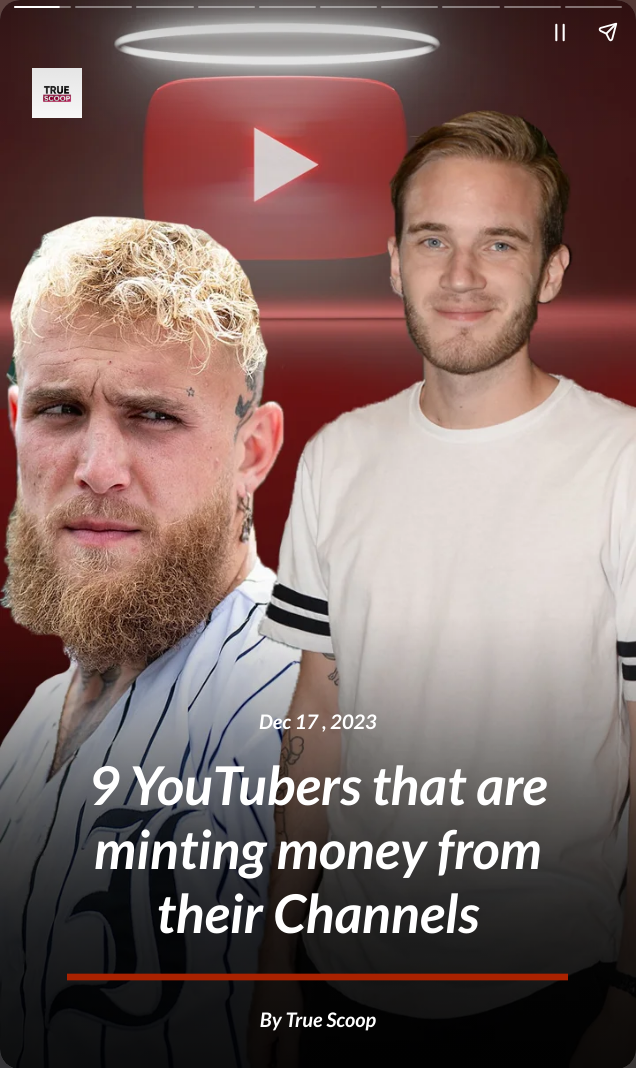Reply to the question with a single word or phrase:
How many people are depicted in the image?

Two